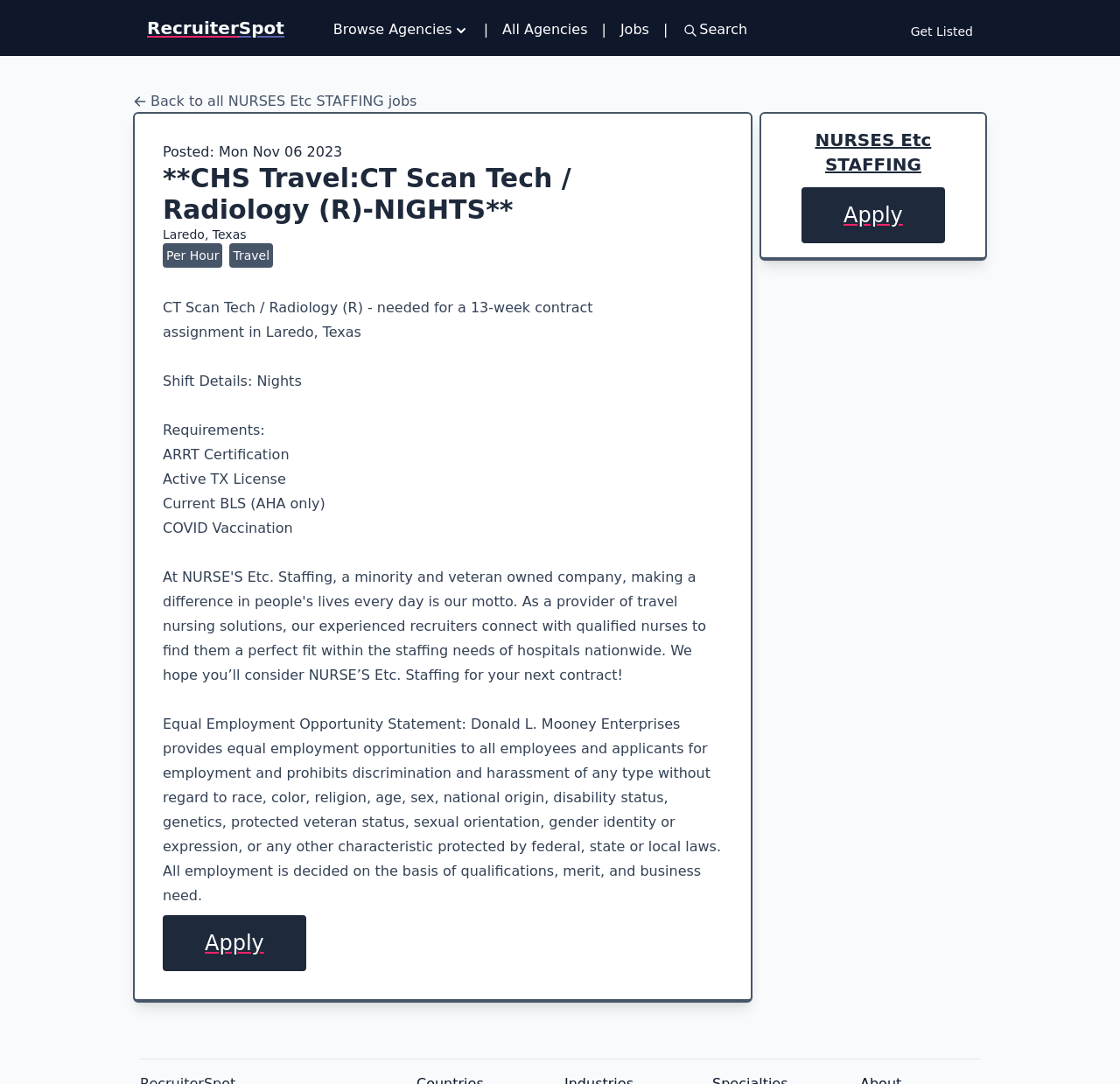Could you locate the bounding box coordinates for the section that should be clicked to accomplish this task: "View all agencies".

[0.448, 0.018, 0.525, 0.037]